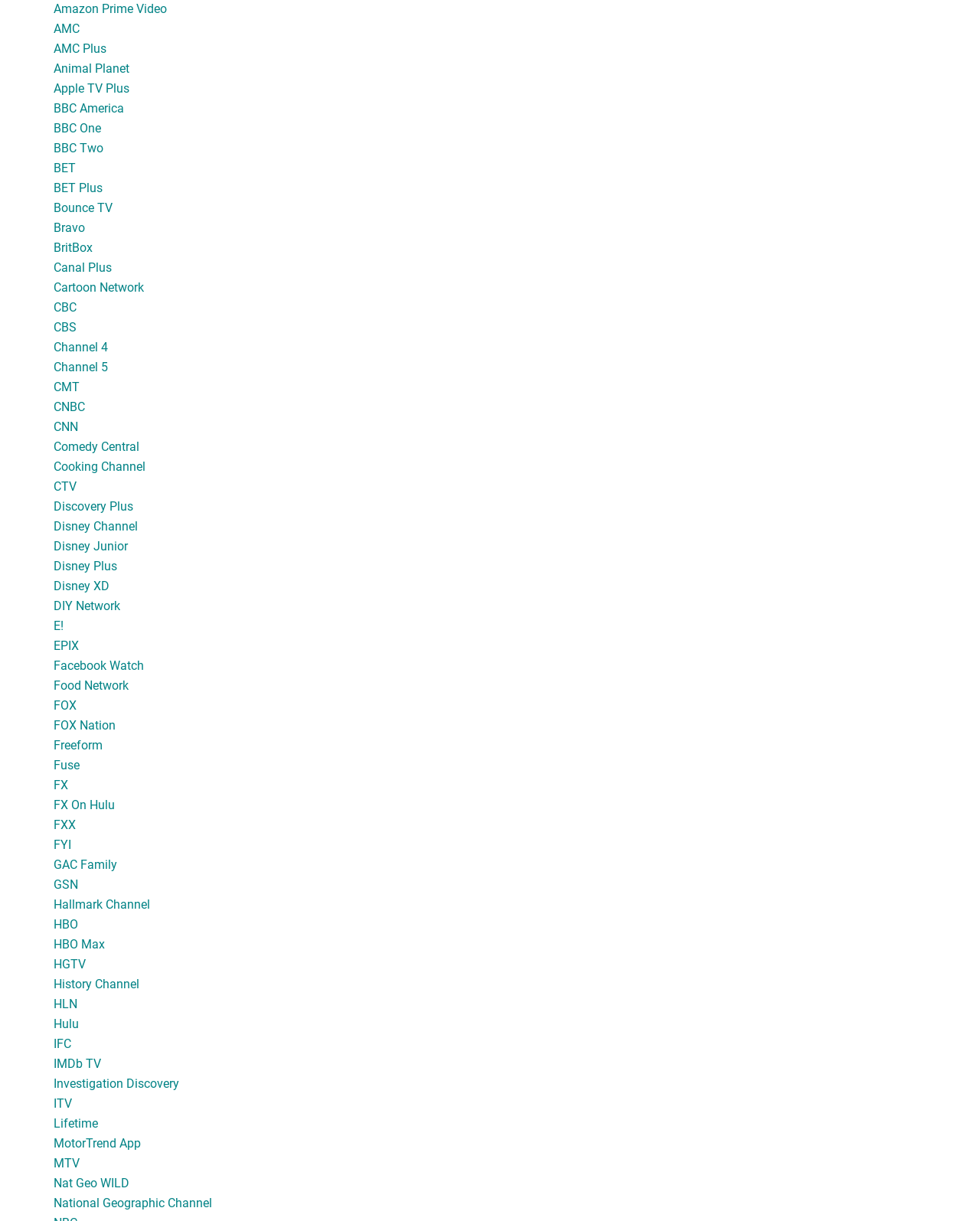Based on what you see in the screenshot, provide a thorough answer to this question: How many TV channels start with the letter 'D'?

I went through the links on the webpage and counted the TV channels that start with the letter 'D', and there are 4: Disney Channel, Disney Junior, Disney Plus, and Discovery Plus.